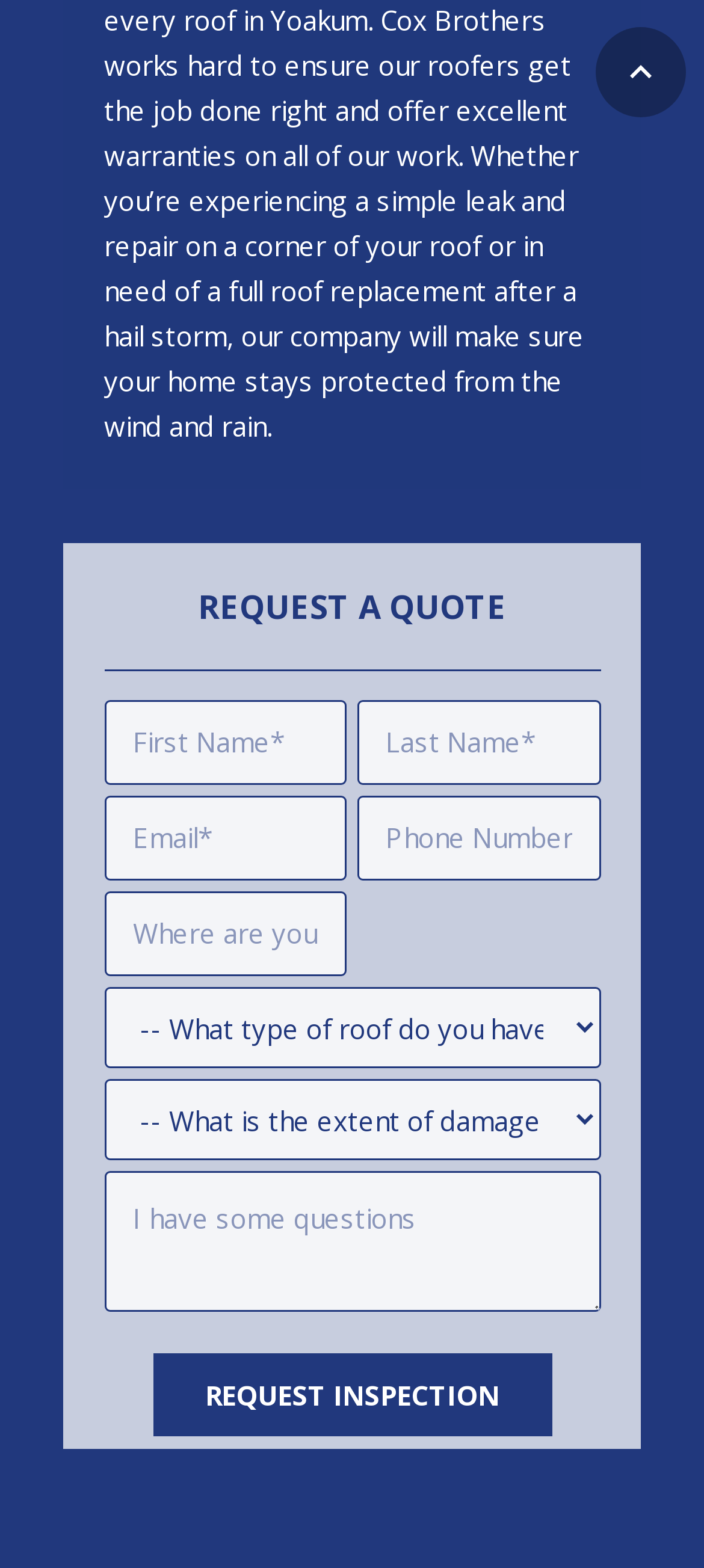Please identify the bounding box coordinates of the element I need to click to follow this instruction: "Click the keyboard_arrow_up link".

[0.846, 0.017, 0.974, 0.075]